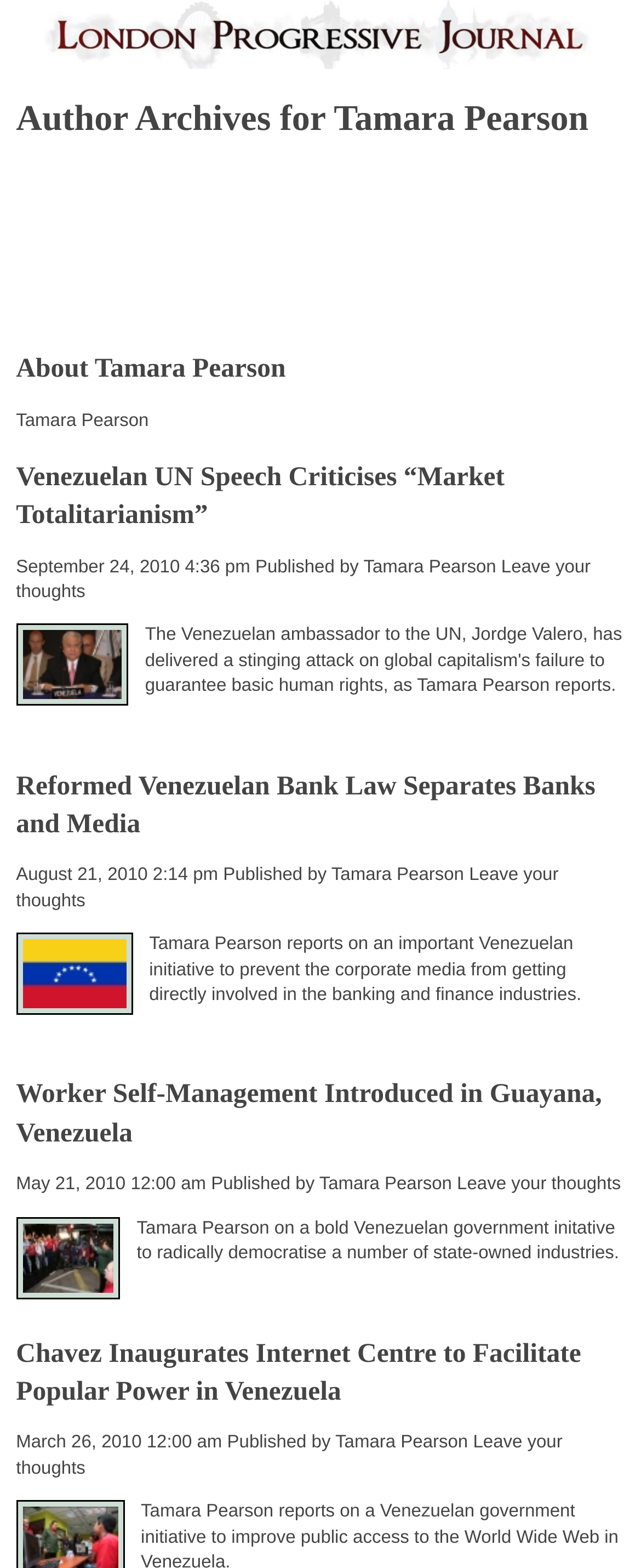Please identify the bounding box coordinates for the region that you need to click to follow this instruction: "Check the popular shop reopening news".

None